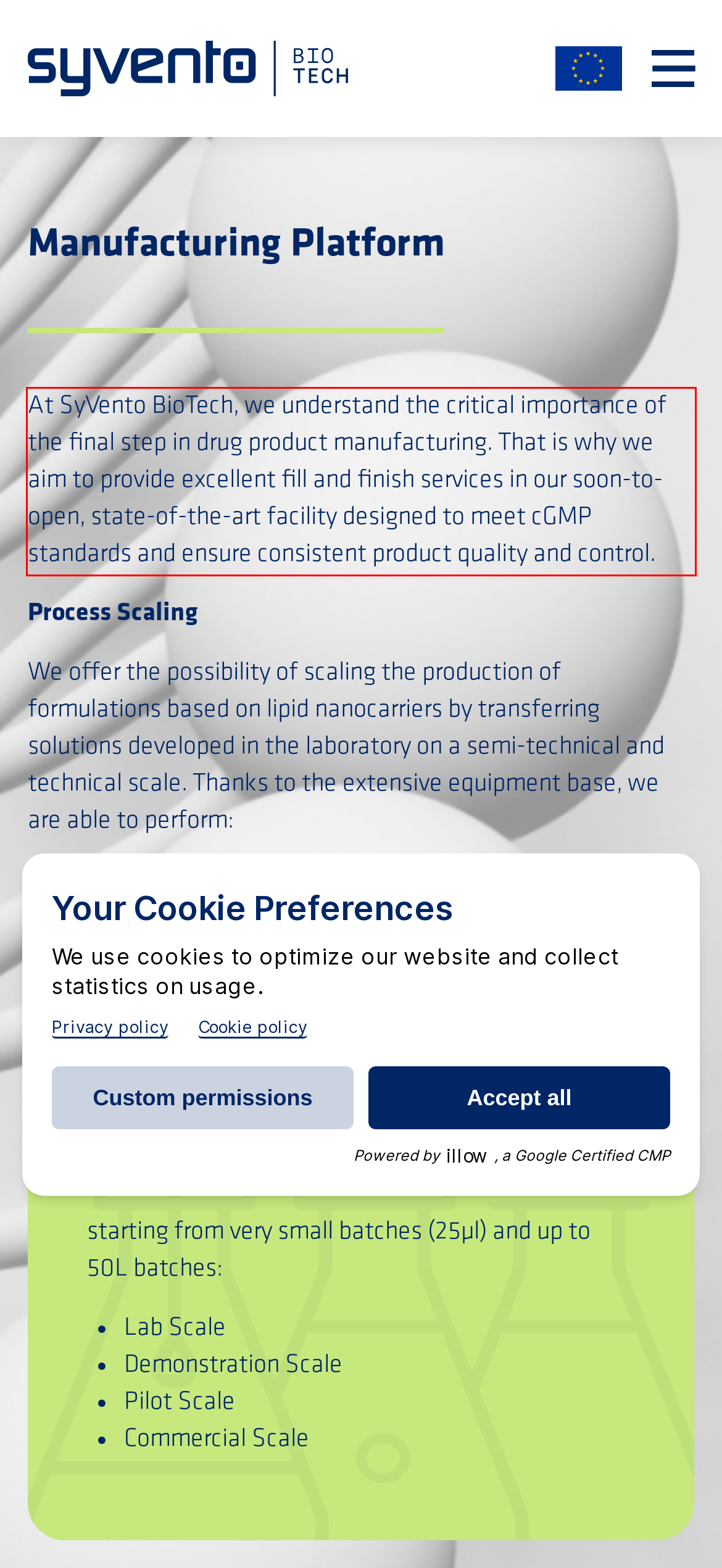Using the webpage screenshot, recognize and capture the text within the red bounding box.

At SyVento BioTech, we understand the critical importance of the final step in drug product manufacturing. That is why we aim to provide excellent fill and finish services in our soon-to-open, state-of-the-art facility designed to meet cGMP standards and ensure consistent product quality and control.